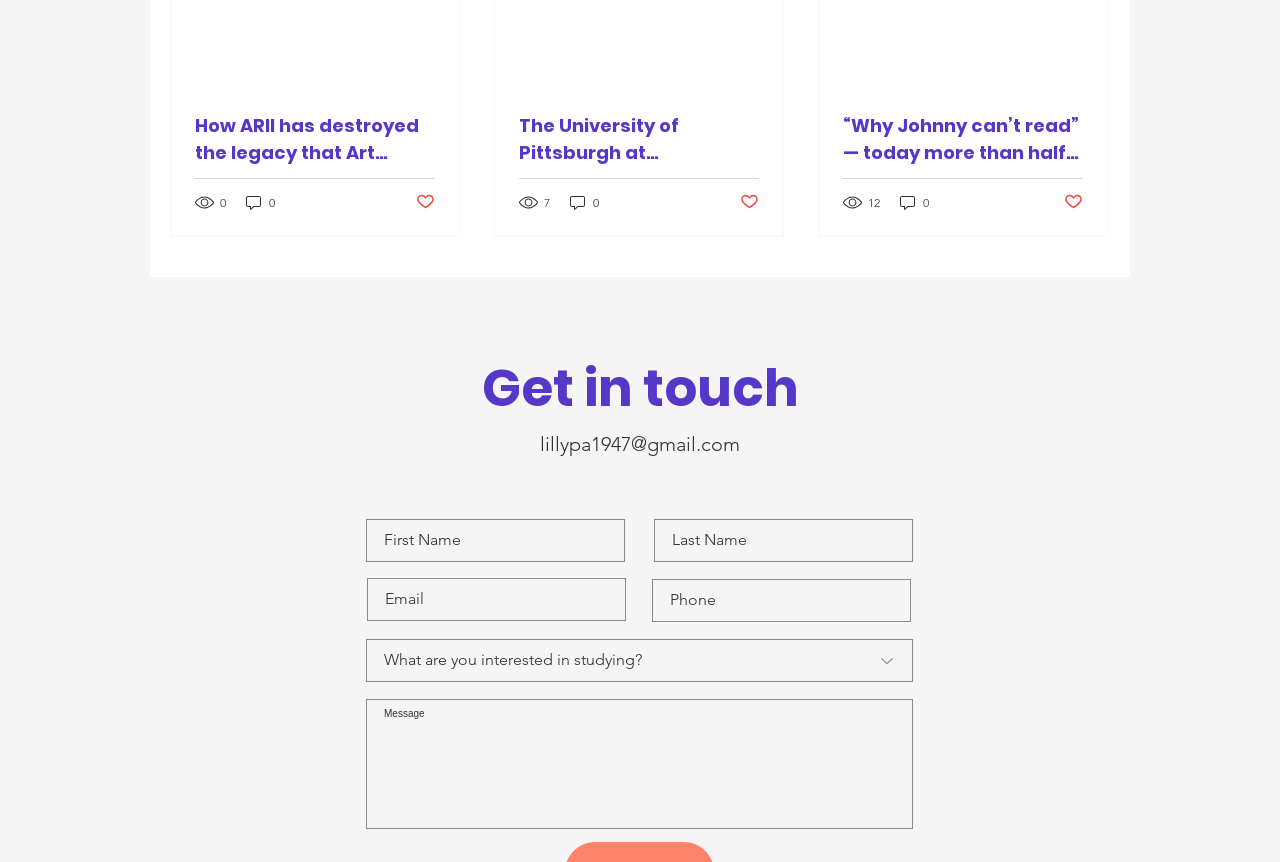Review the image closely and give a comprehensive answer to the question: How many textboxes are in the 'Get in touch' section?

The 'Get in touch' section on the webpage contains five textboxes for inputting First Name, Email, Last Name, Phone, and other information.